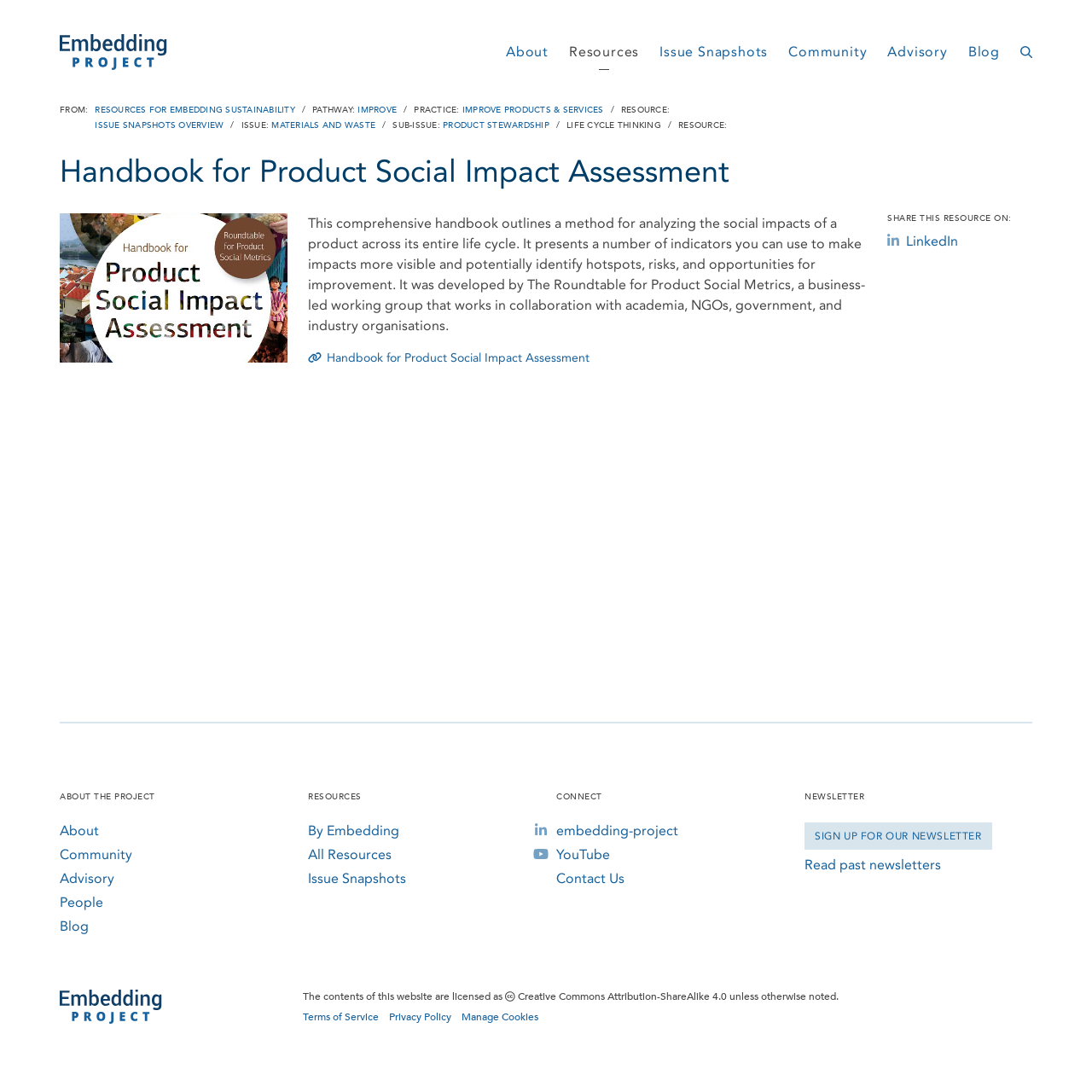Identify the first-level heading on the webpage and generate its text content.

Handbook for Product Social Impact Assessment